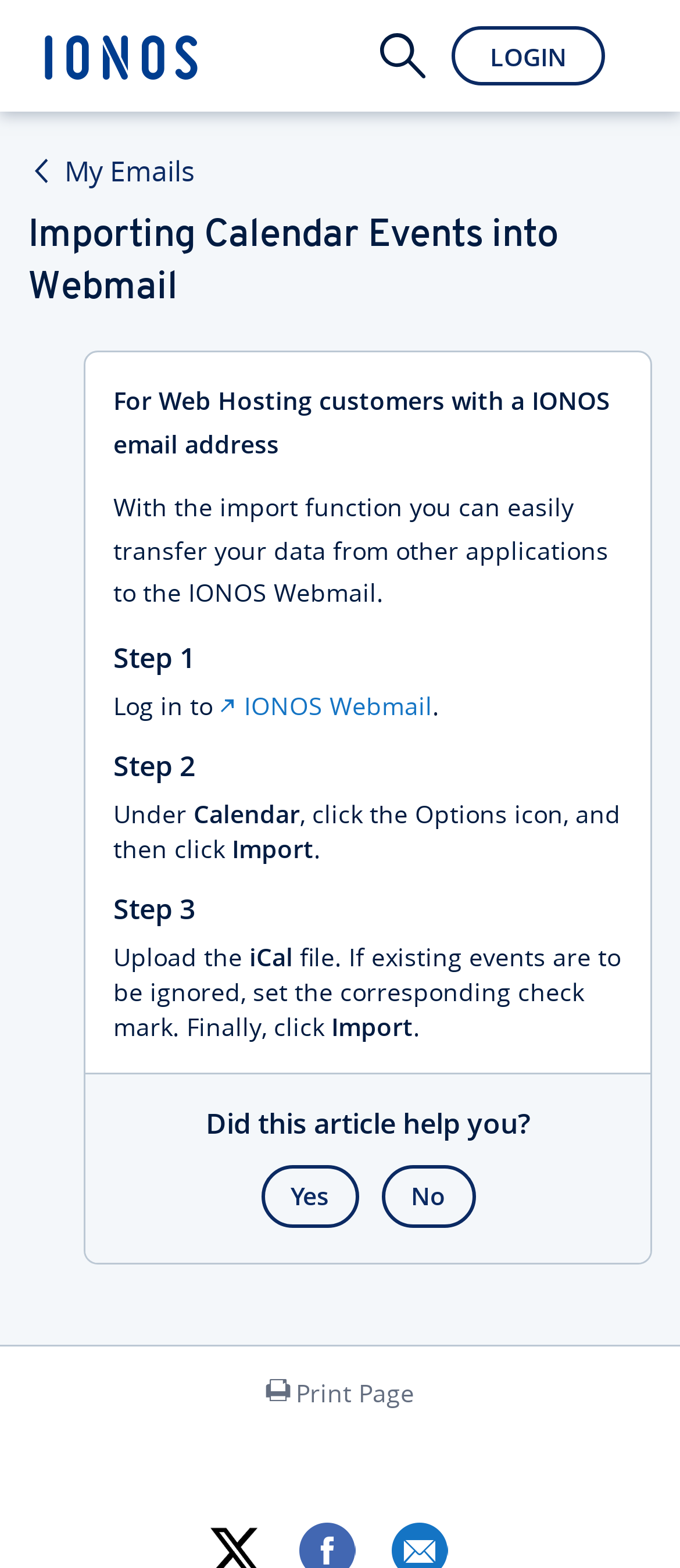Determine and generate the text content of the webpage's headline.

Importing Calendar Events into Webmail